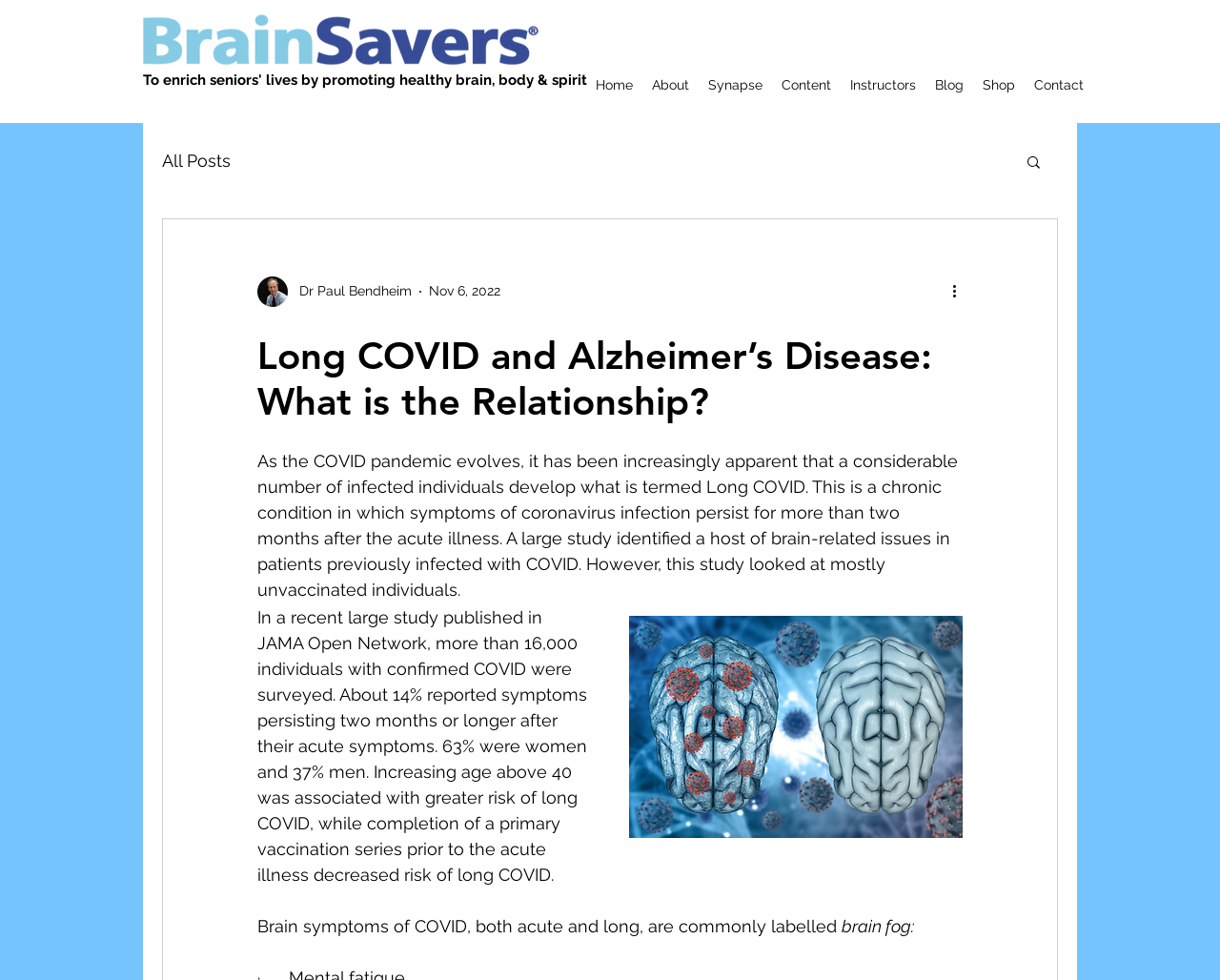Show me the bounding box coordinates of the clickable region to achieve the task as per the instruction: "Go to the 'Blog' section".

[0.759, 0.072, 0.798, 0.101]